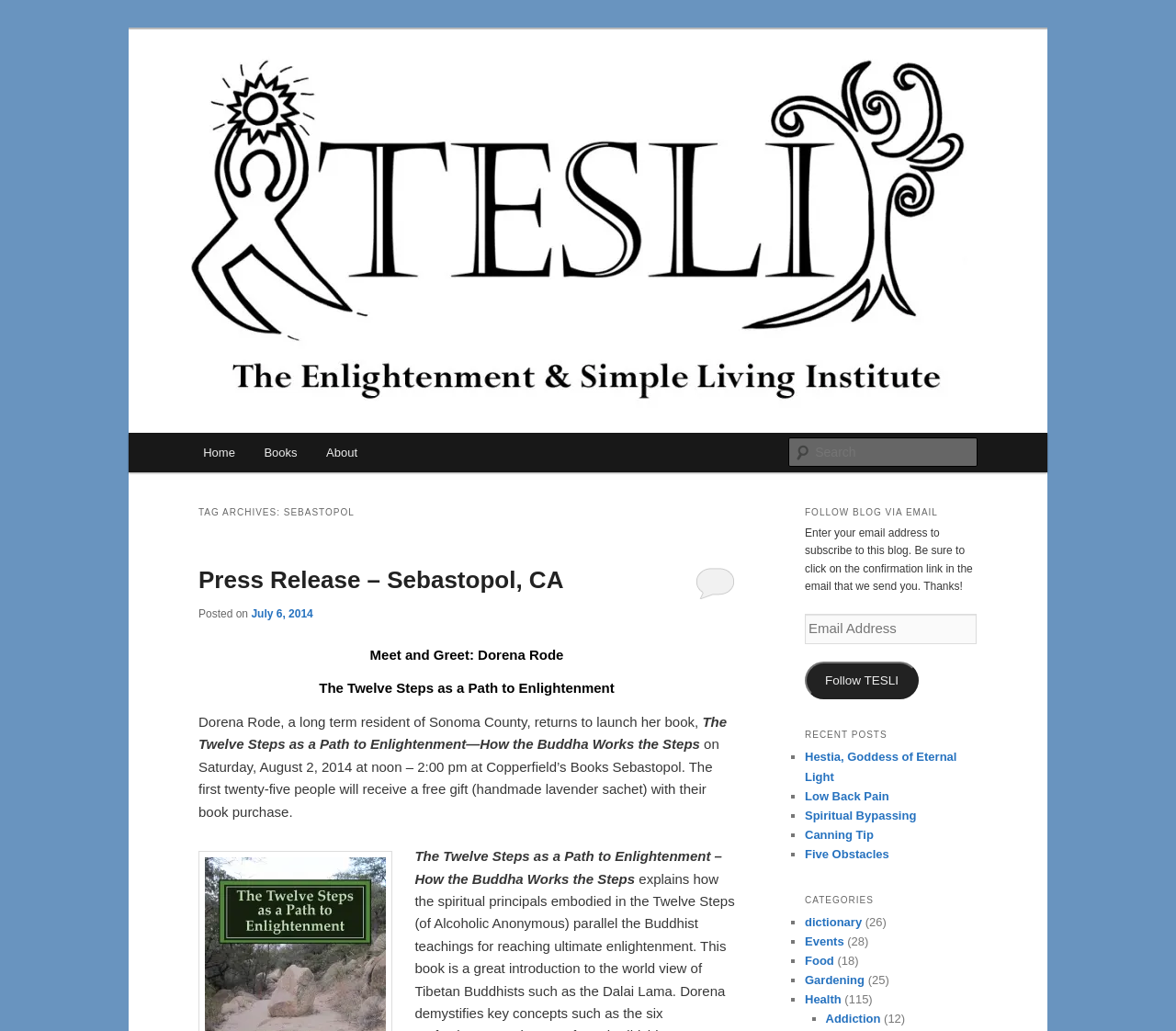What is the name of the institute?
Can you provide an in-depth and detailed response to the question?

The name of the institute can be found in the heading element with the text 'The Enlightenment & Simple Living Institute' which is located at the top of the webpage.